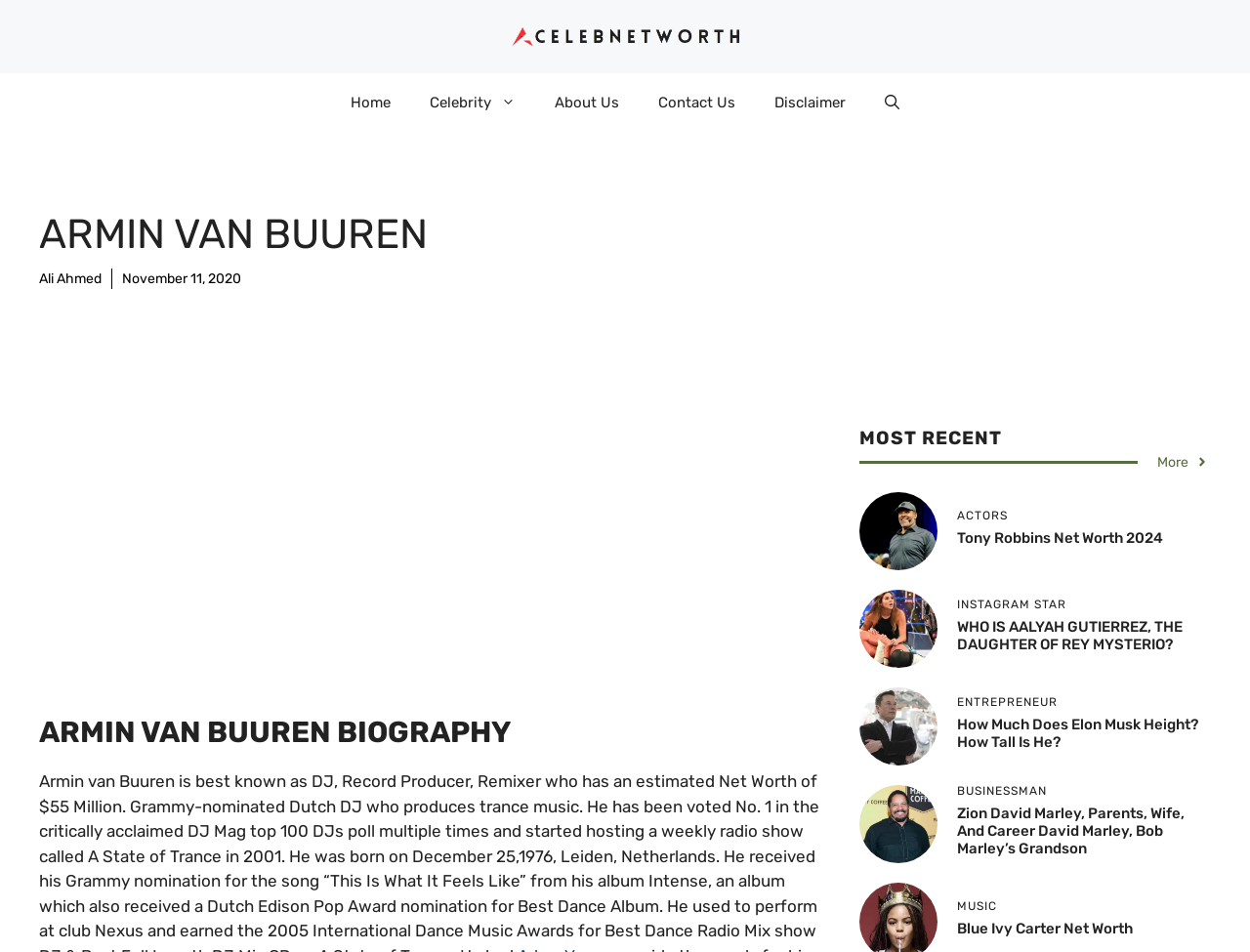Pinpoint the bounding box coordinates for the area that should be clicked to perform the following instruction: "Click on the Home link".

[0.265, 0.077, 0.328, 0.138]